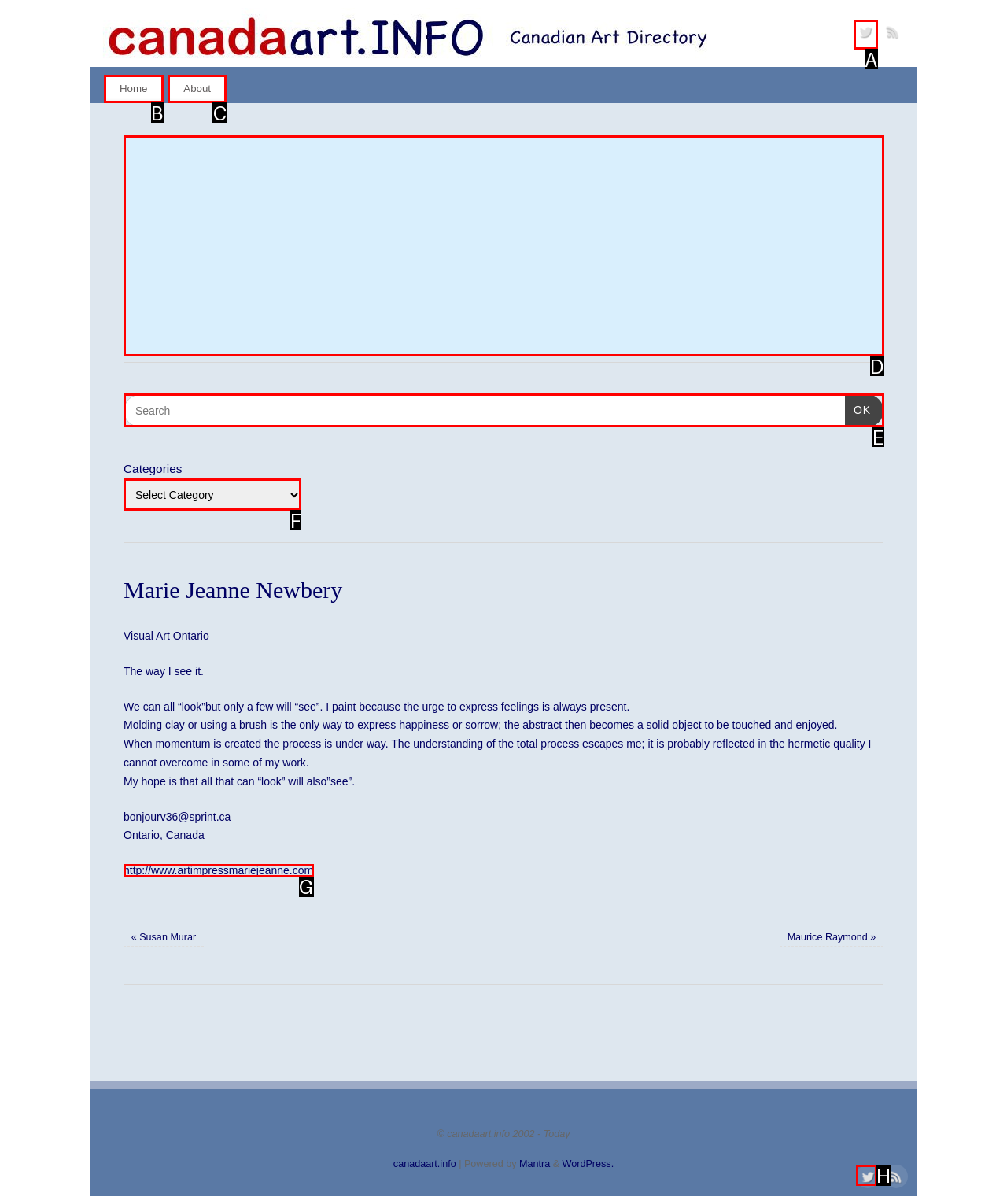Identify the HTML element that should be clicked to accomplish the task: View categories
Provide the option's letter from the given choices.

F